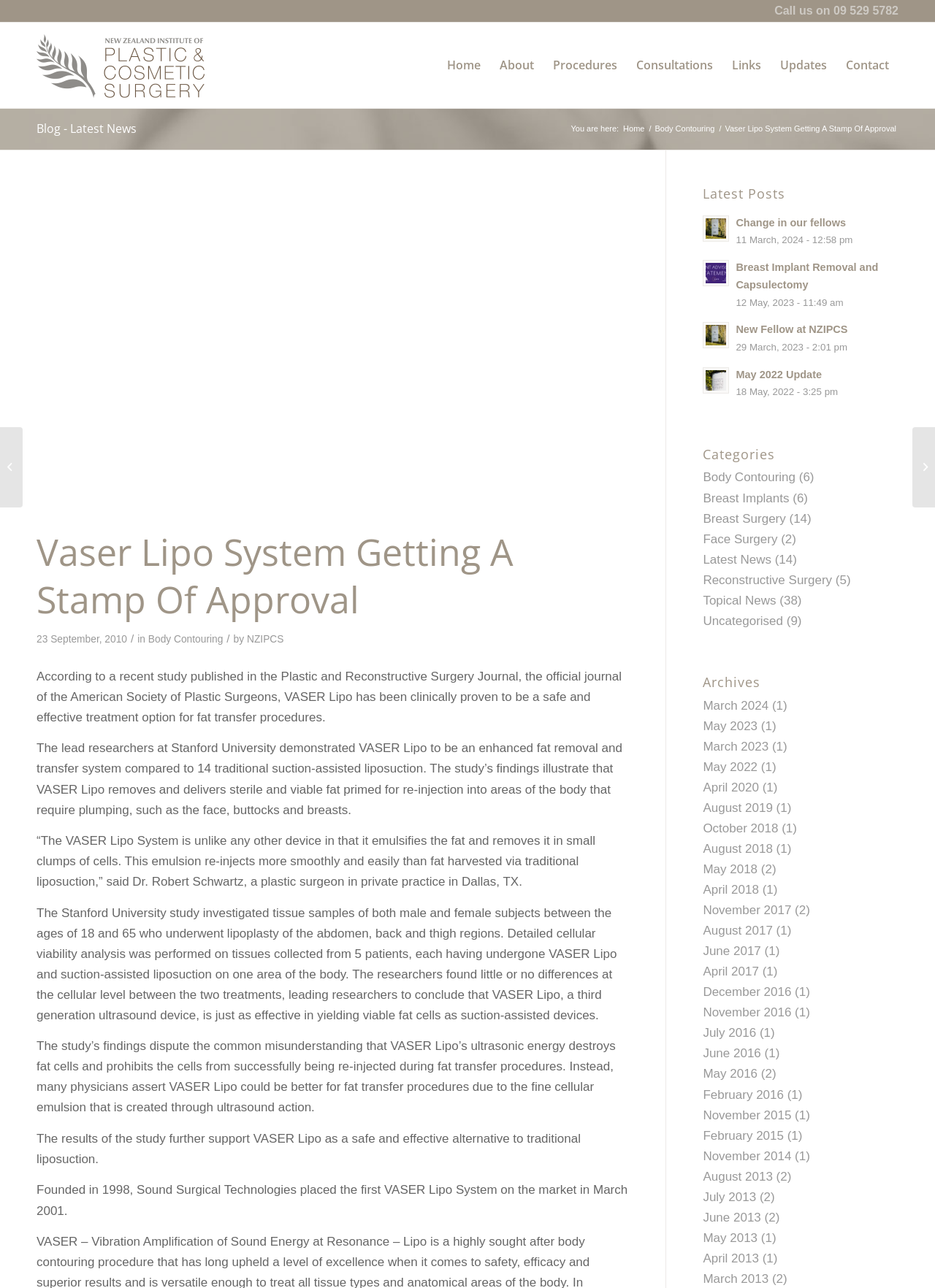Show me the bounding box coordinates of the clickable region to achieve the task as per the instruction: "Call the phone number".

[0.828, 0.003, 0.961, 0.013]